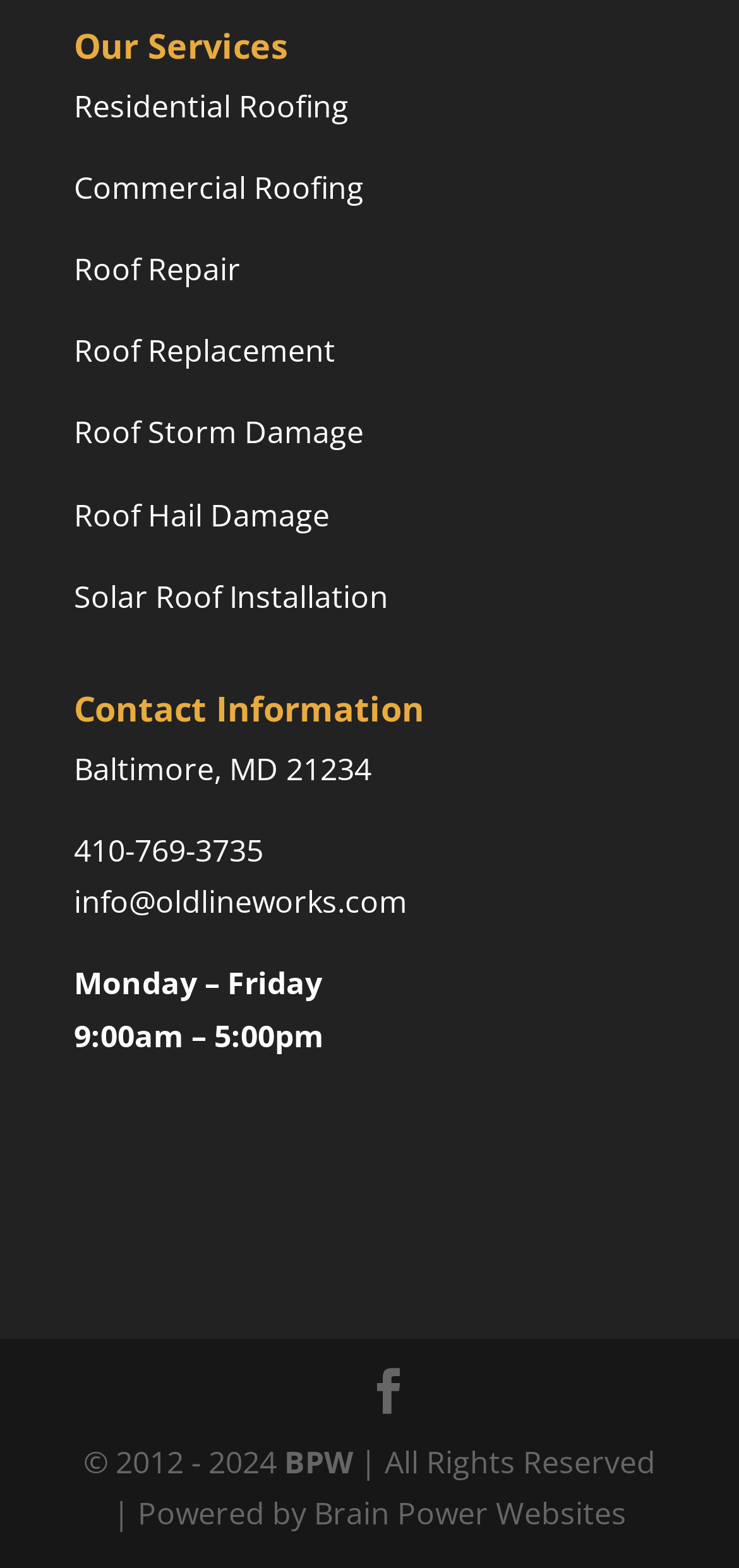Predict the bounding box of the UI element that fits this description: "Roof Hail Damage".

[0.1, 0.315, 0.446, 0.341]